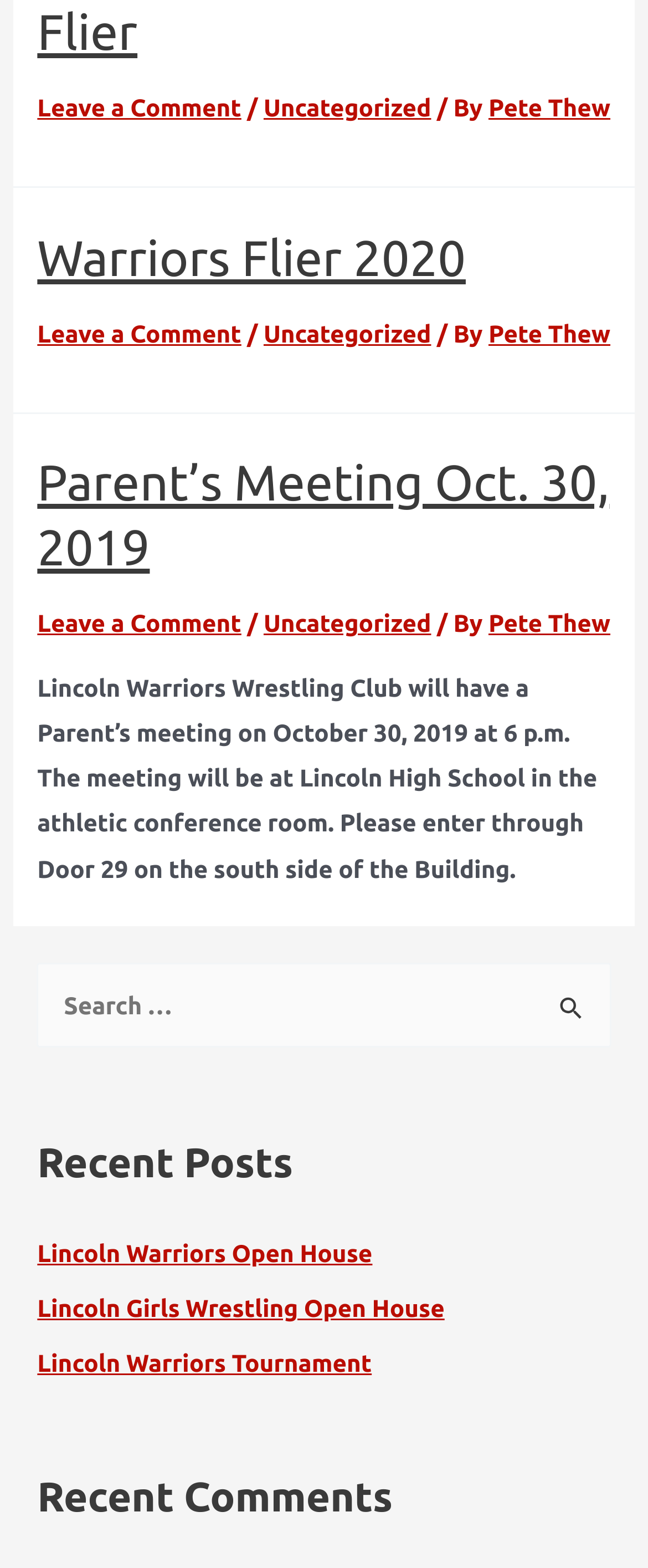Bounding box coordinates are to be given in the format (top-left x, top-left y, bottom-right x, bottom-right y). All values must be floating point numbers between 0 and 1. Provide the bounding box coordinate for the UI element described as: Lincoln Warriors Open House

[0.058, 0.79, 0.575, 0.809]